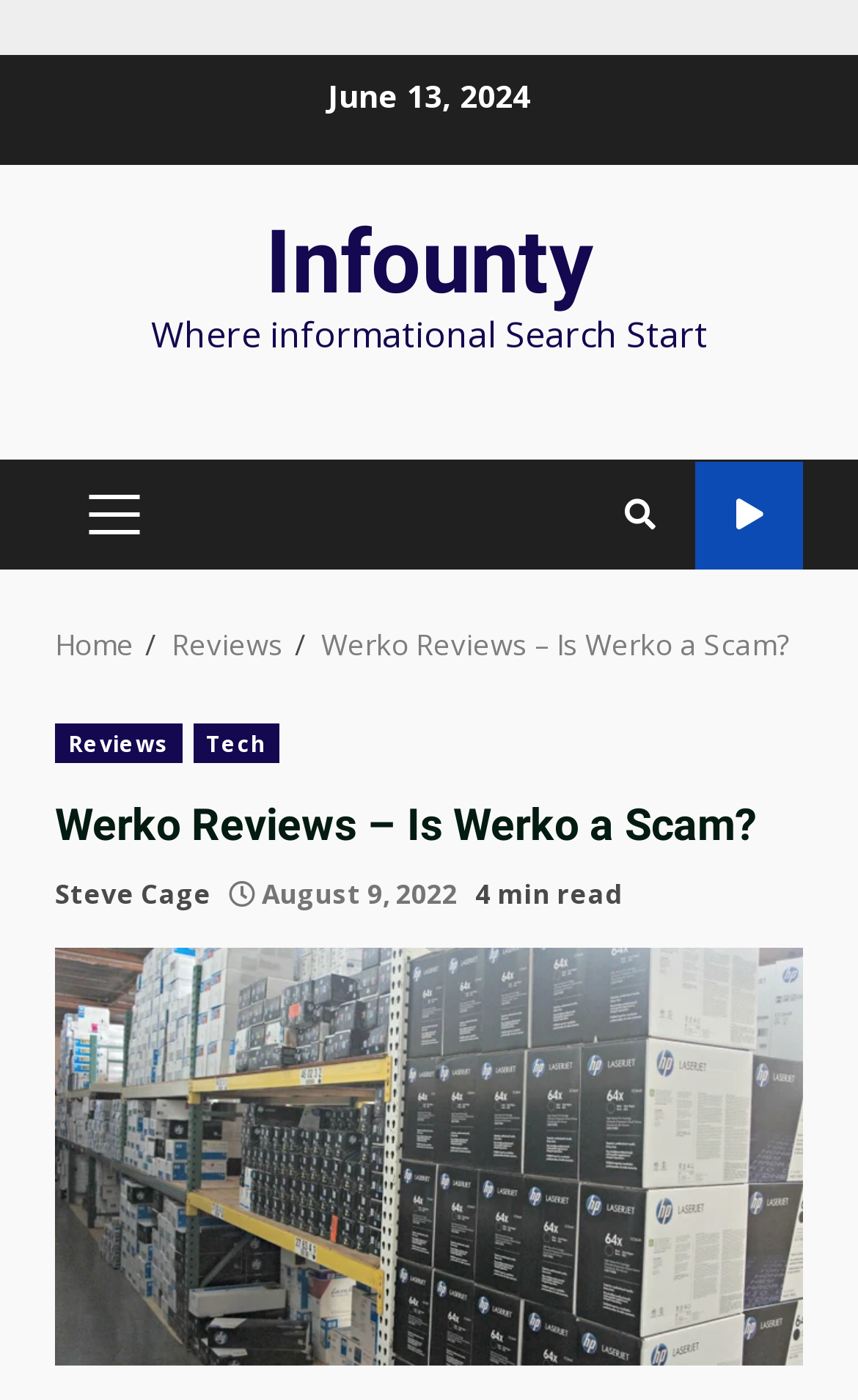From the element description: "Watch Online", extract the bounding box coordinates of the UI element. The coordinates should be expressed as four float numbers between 0 and 1, in the order [left, top, right, bottom].

[0.81, 0.329, 0.936, 0.406]